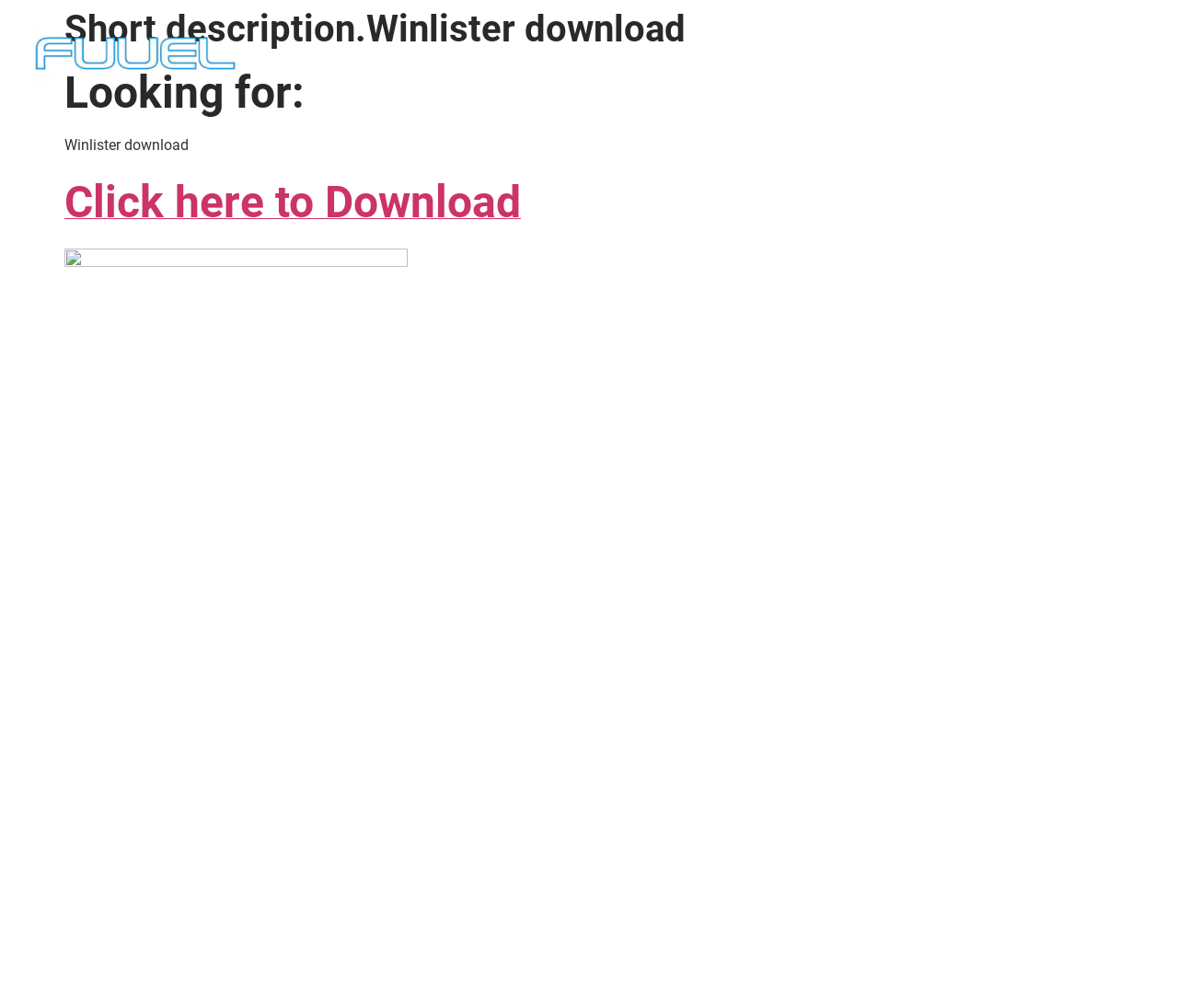Please answer the following question using a single word or phrase: 
What is the purpose of the webpage?

Download Winlister